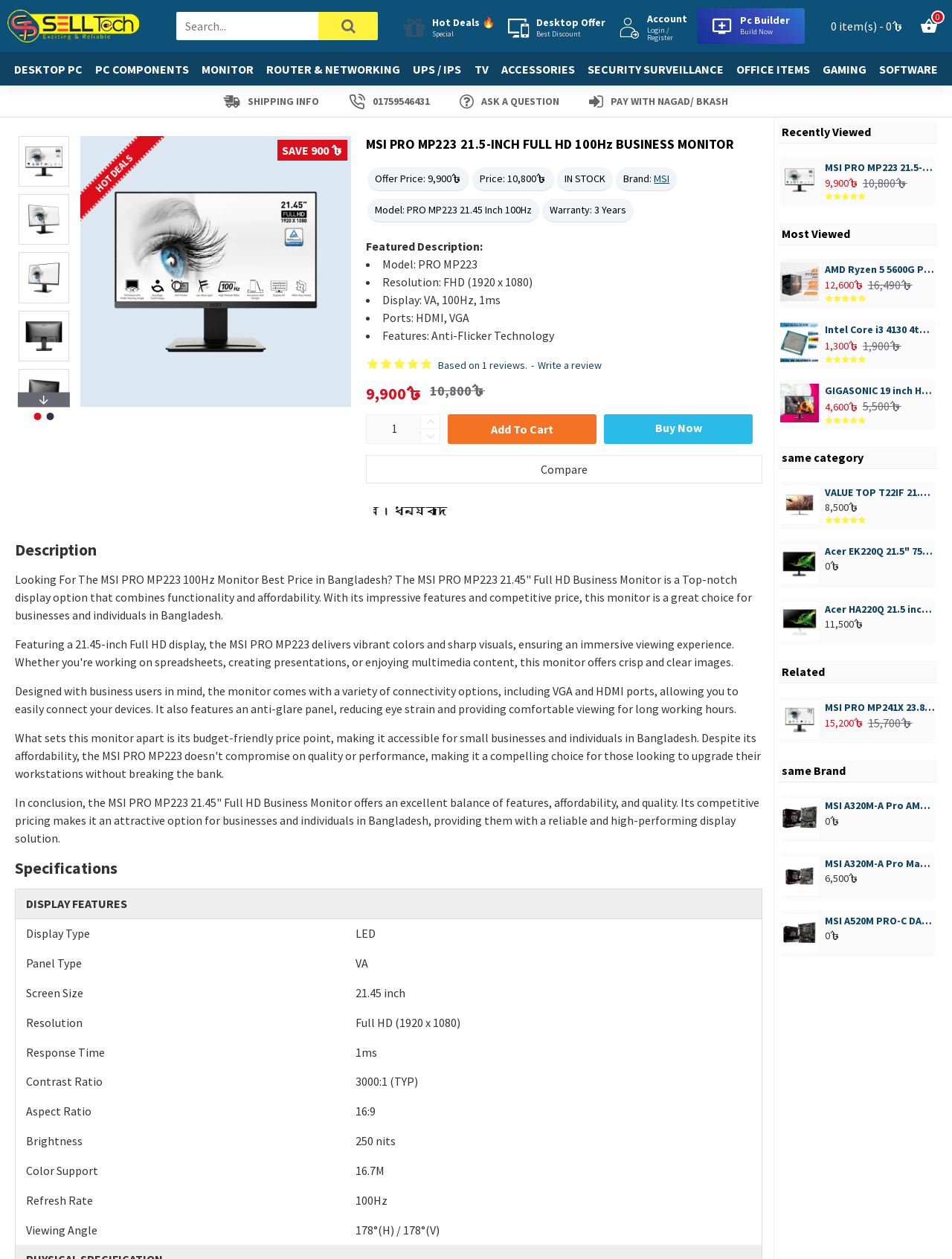Find the bounding box coordinates of the element you need to click on to perform this action: 'Login or register'. The coordinates should be represented by four float values between 0 and 1, in the format [left, top, right, bottom].

[0.646, 0.006, 0.726, 0.036]